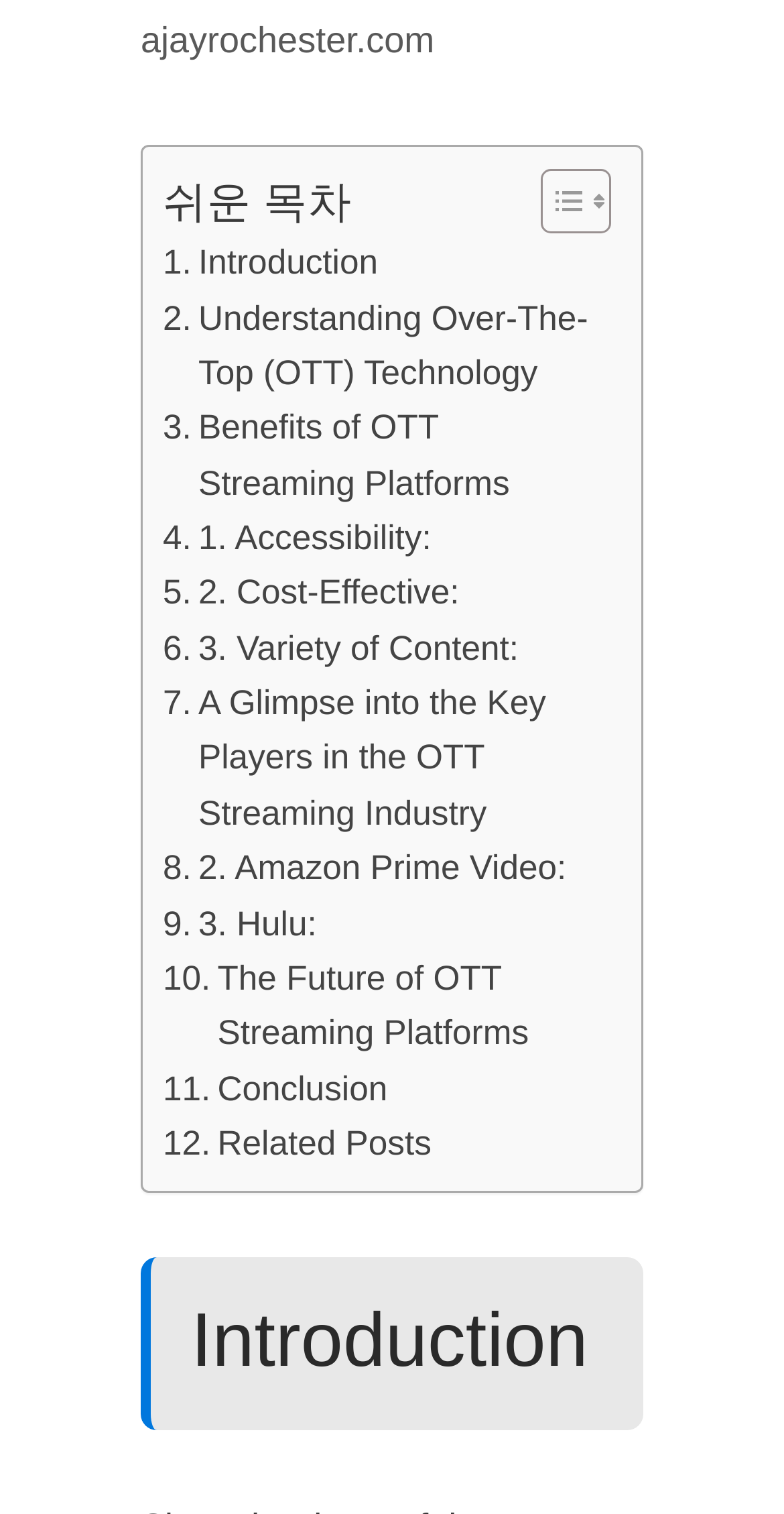Respond with a single word or phrase:
What is the main topic of this webpage?

OTT Streaming Platforms